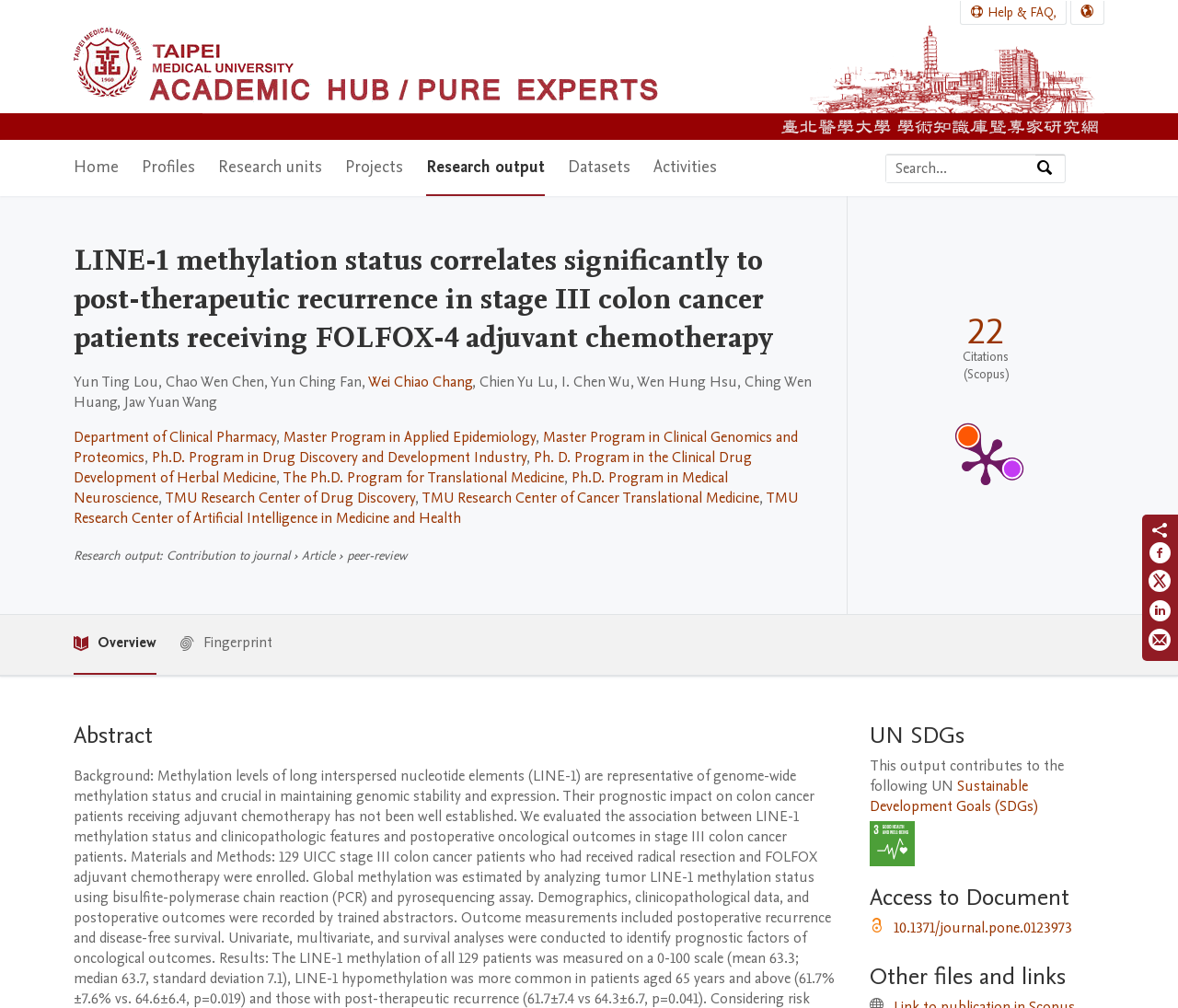Produce an elaborate caption capturing the essence of the webpage.

This webpage is about a research article titled "LINE-1 methylation status correlates significantly to post-therapeutic recurrence in stage III colon cancer patients receiving FOLFOX-4 adjuvant chemotherapy" from Taipei Medical University. 

At the top, there is a navigation menu with links to the main navigation, search, and main content. Below that, there is a Taipei Medical University logo and a link to the university's home page. On the top right, there are links to help and FAQs, a language selection button, and a search bar with a button to search by expertise, name, or affiliation.

The main content of the page is divided into sections. The first section displays the article title, followed by a list of authors, including Yun Ting Lou, Chao Wen Chen, Yun Ching Fan, and others. Below that, there are links to the departments and programs the authors are affiliated with.

The next section is about the research output, which includes a publication metrics section with links to Scopus and PlumX Metrics Detail Page. There are also menu items to view the overview and fingerprint of the research output.

Following that, there are sections for the abstract, UN Sustainable Development Goals (SDGs), and access to the document. The UN SDGs section includes an image of the SDG 3 - Good Health and Well-being logo. The access to document section has a link to the article's DOI.

At the bottom, there are links to share the article on Facebook, Twitter, LinkedIn, or by email.